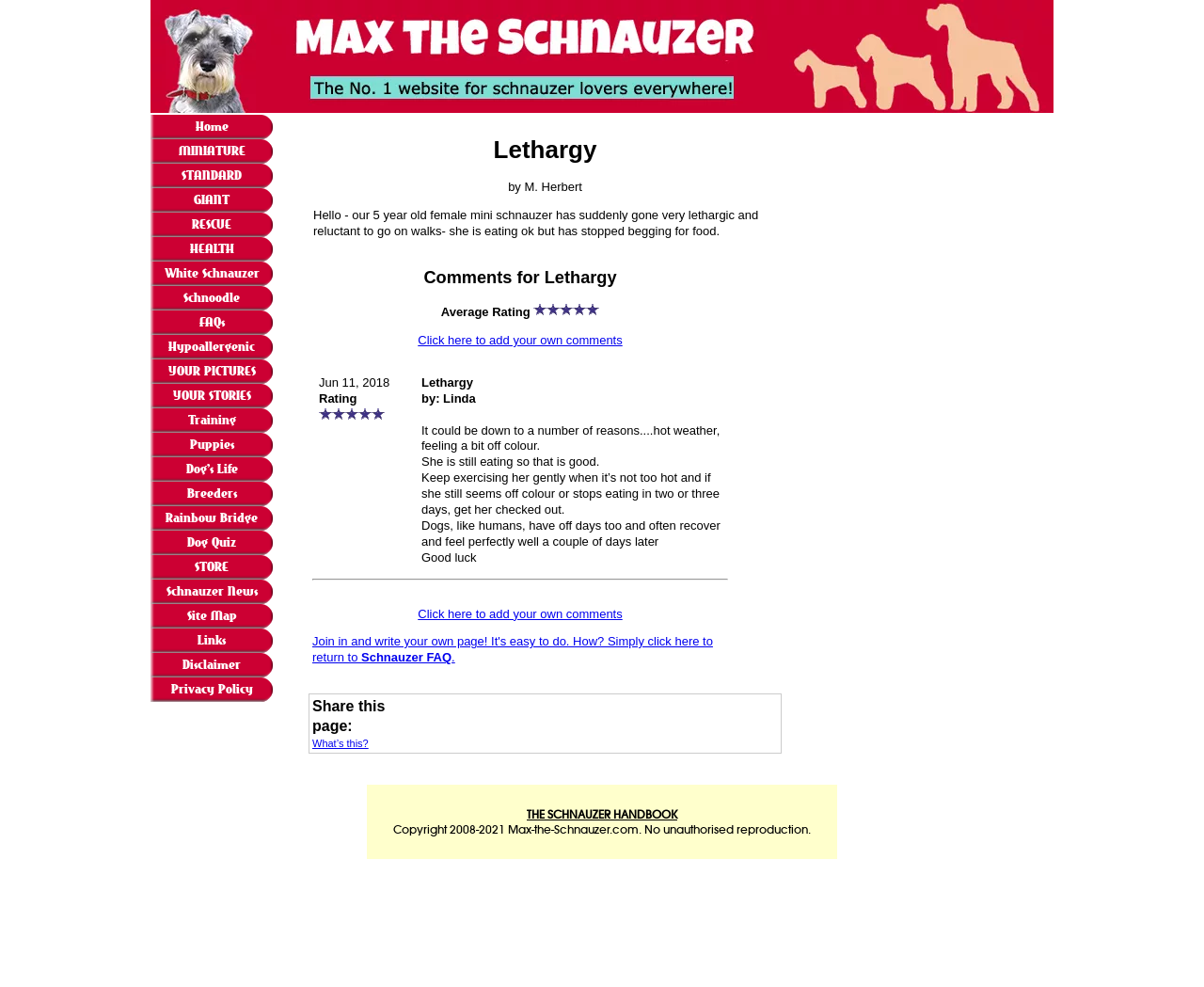How many types of Schnauzers are mentioned on the webpage?
Give a detailed explanation using the information visible in the image.

Three types of Schnauzers are mentioned on the webpage: 'MINIATURE', 'STANDARD', and 'GIANT', as indicated by the links on the left side of the page.